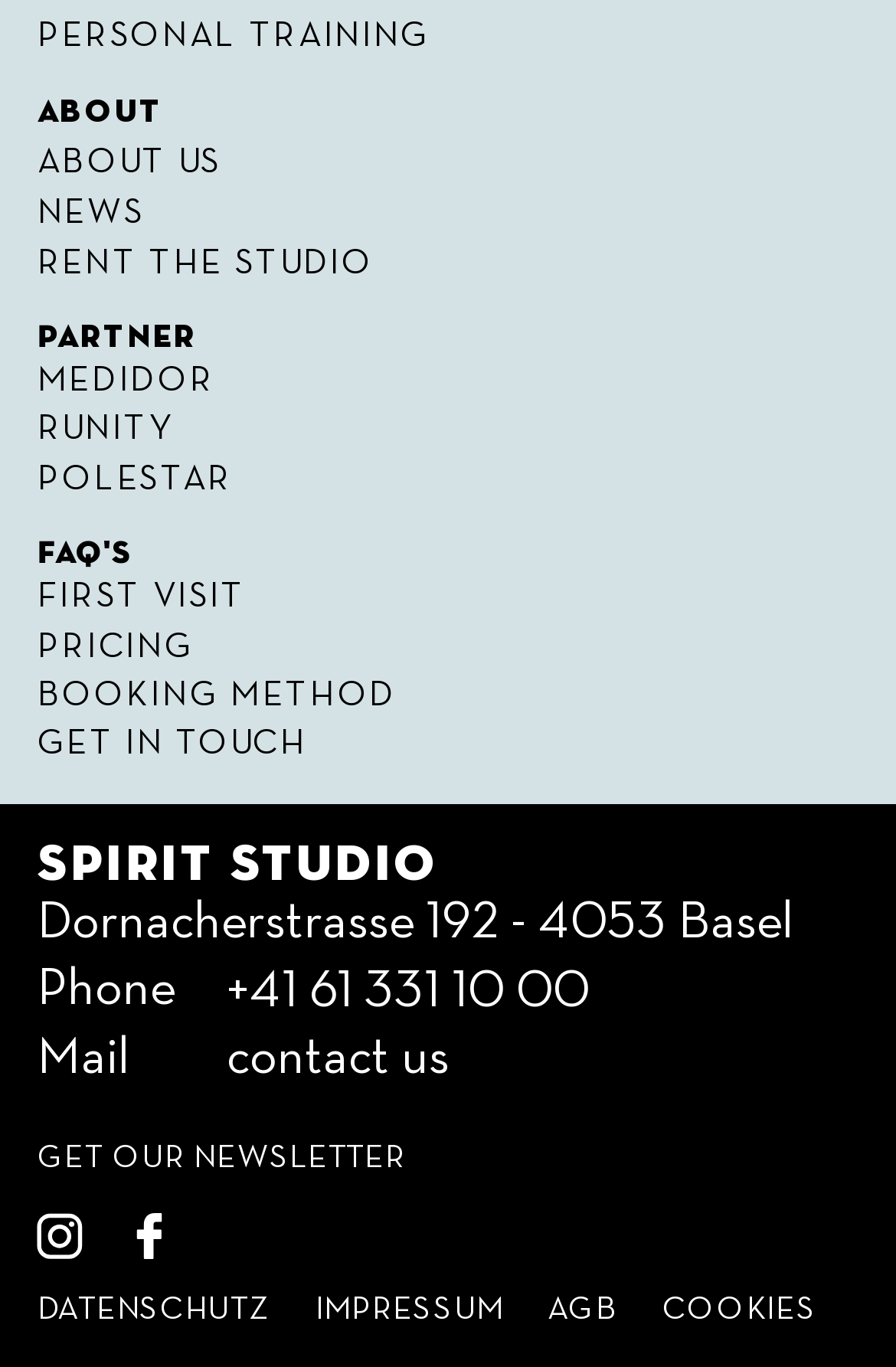What is the name of the studio?
Using the information from the image, provide a comprehensive answer to the question.

I found the name of the studio by looking at the heading element located at the top of the page, which reads 'Spirit Studio'.